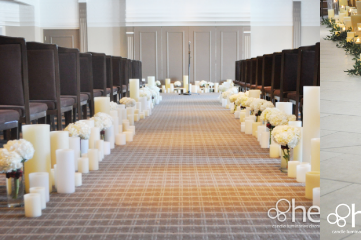What is the purpose of the decorated aisle?
Refer to the image and provide a one-word or short phrase answer.

Wedding ceremony